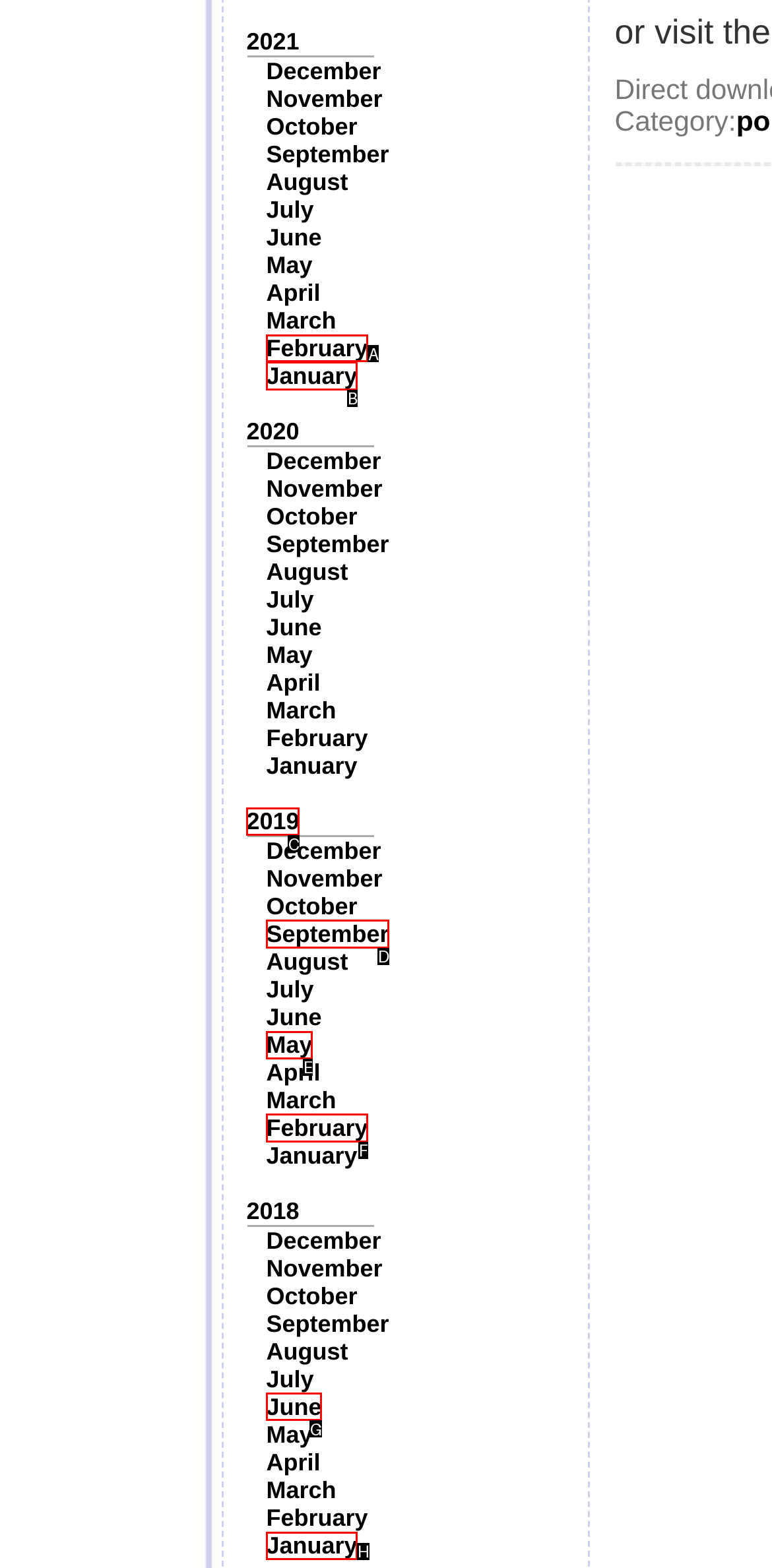Select the correct option from the given choices to perform this task: Browse 2019 archives. Provide the letter of that option.

C